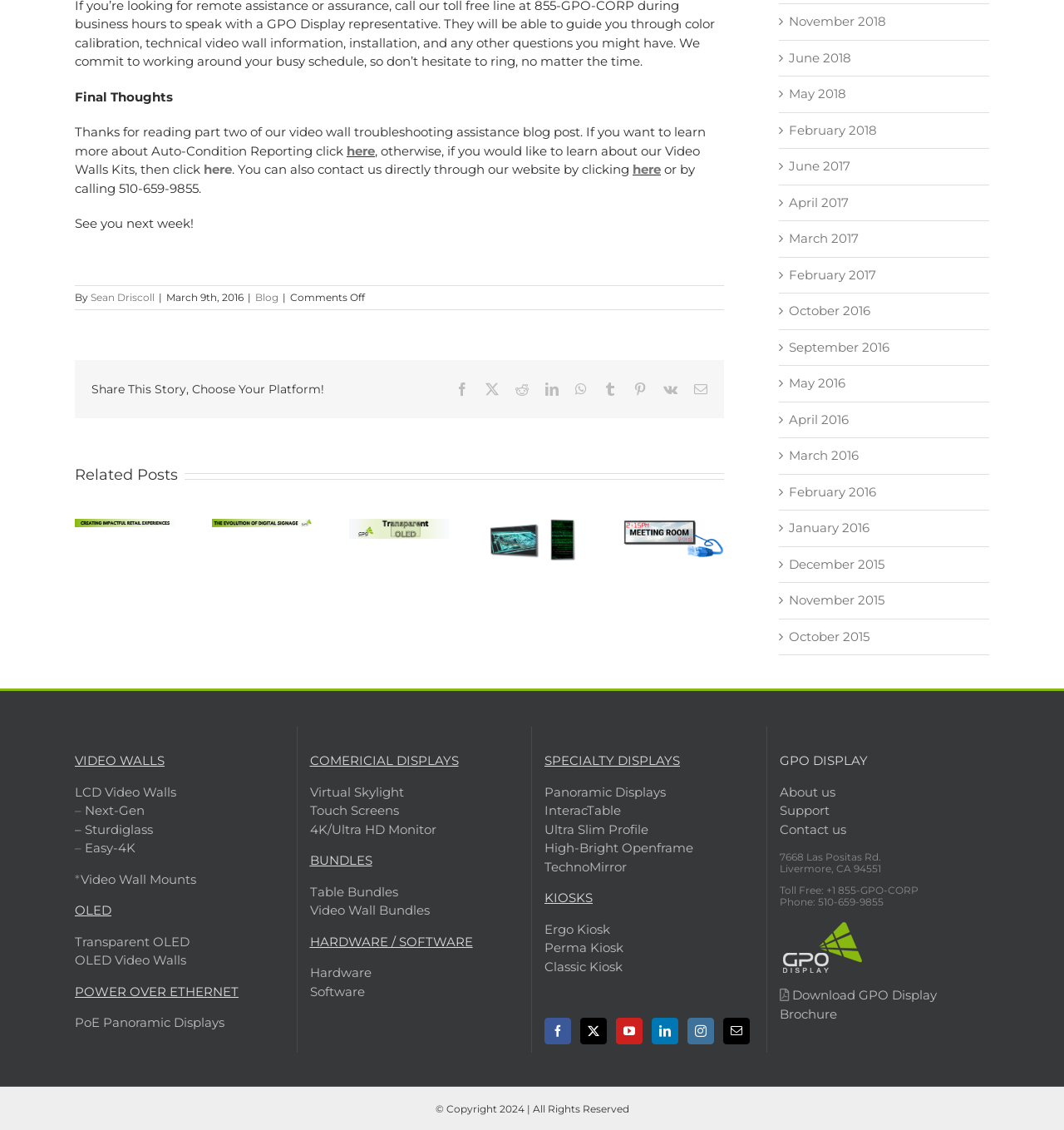Please identify the bounding box coordinates of the element on the webpage that should be clicked to follow this instruction: "Click on 'here' to learn about Video Walls Kits". The bounding box coordinates should be given as four float numbers between 0 and 1, formatted as [left, top, right, bottom].

[0.191, 0.143, 0.218, 0.157]